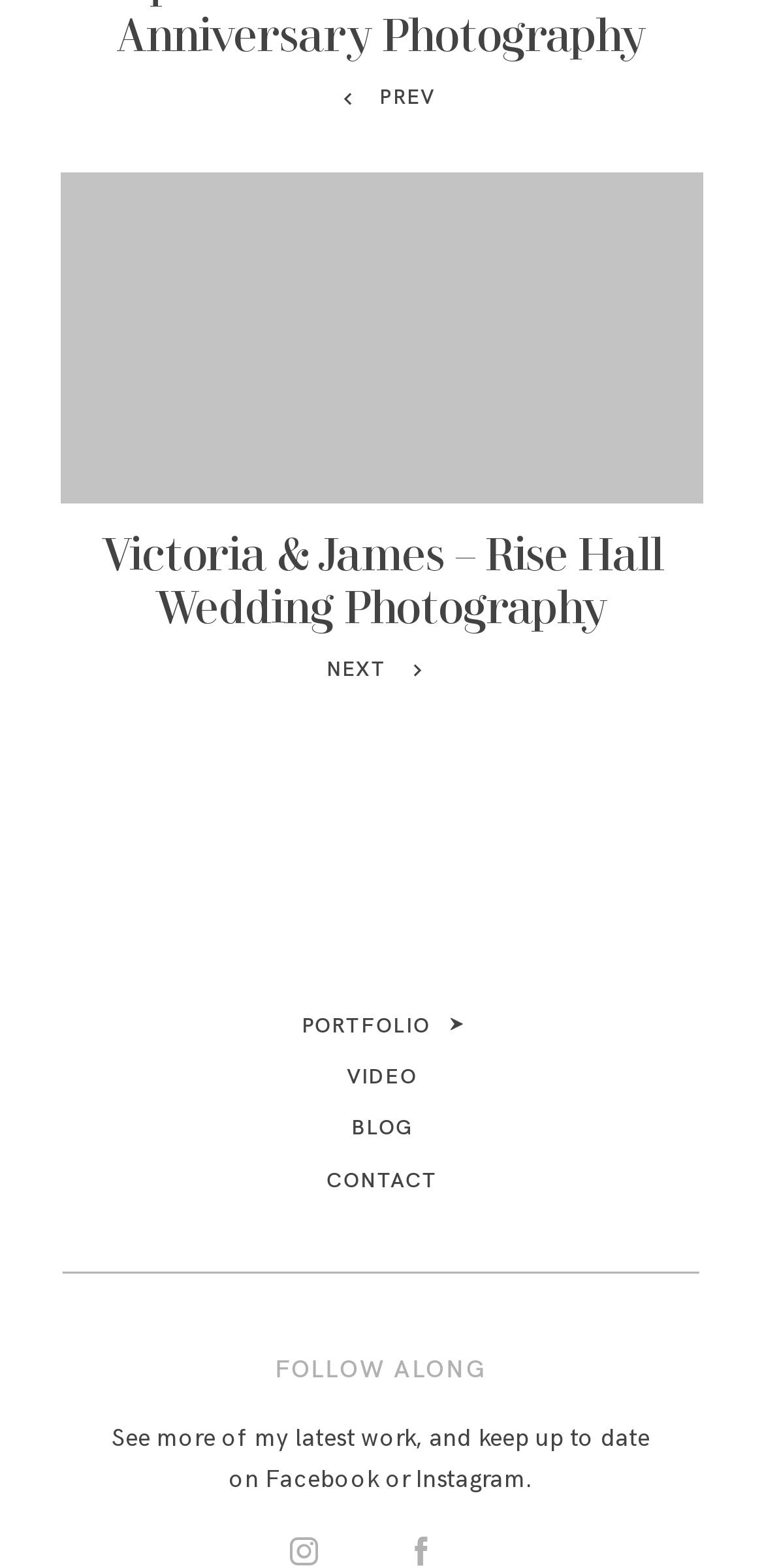From the given element description: "VIDEO", find the bounding box for the UI element. Provide the coordinates as four float numbers between 0 and 1, in the order [left, top, right, bottom].

[0.454, 0.679, 0.546, 0.696]